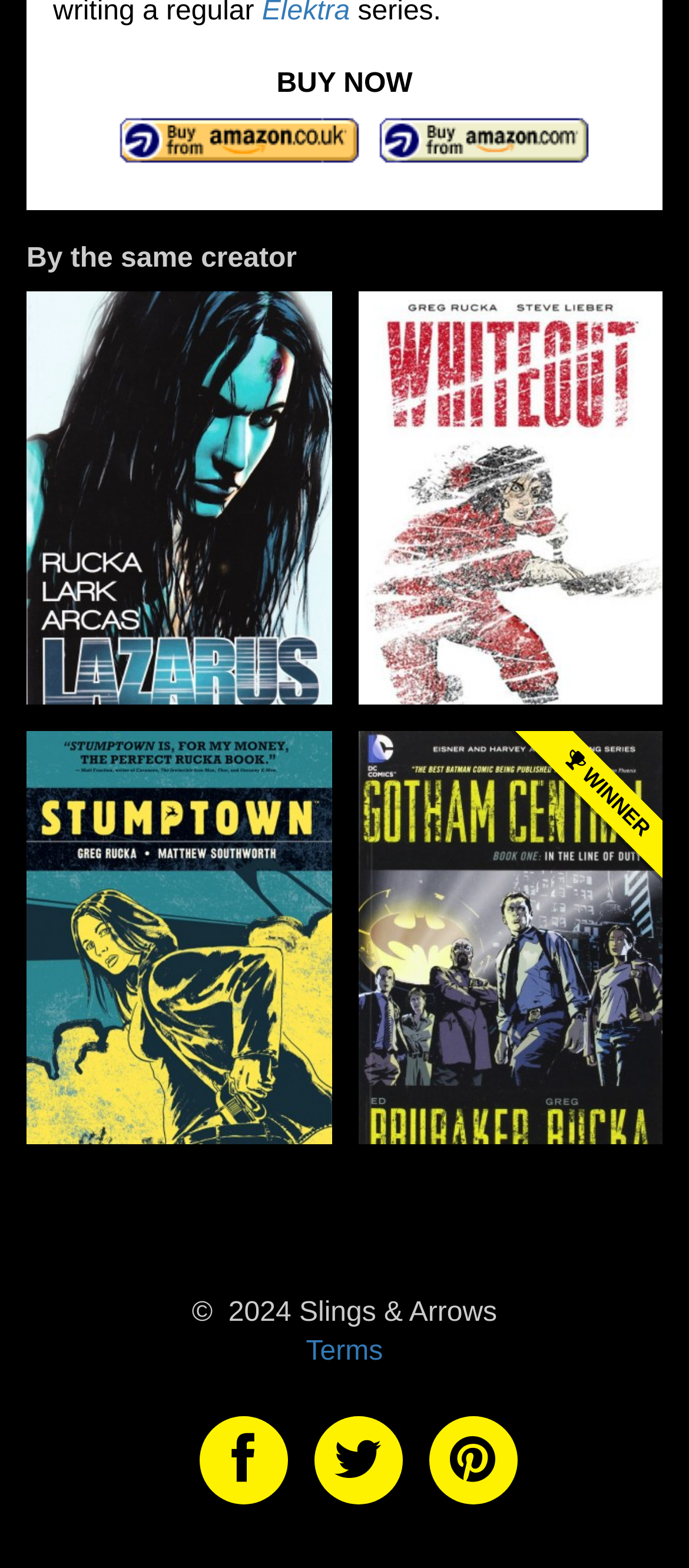Provide the bounding box coordinates of the section that needs to be clicked to accomplish the following instruction: "Check the 'Terms' page."

[0.444, 0.853, 0.556, 0.872]